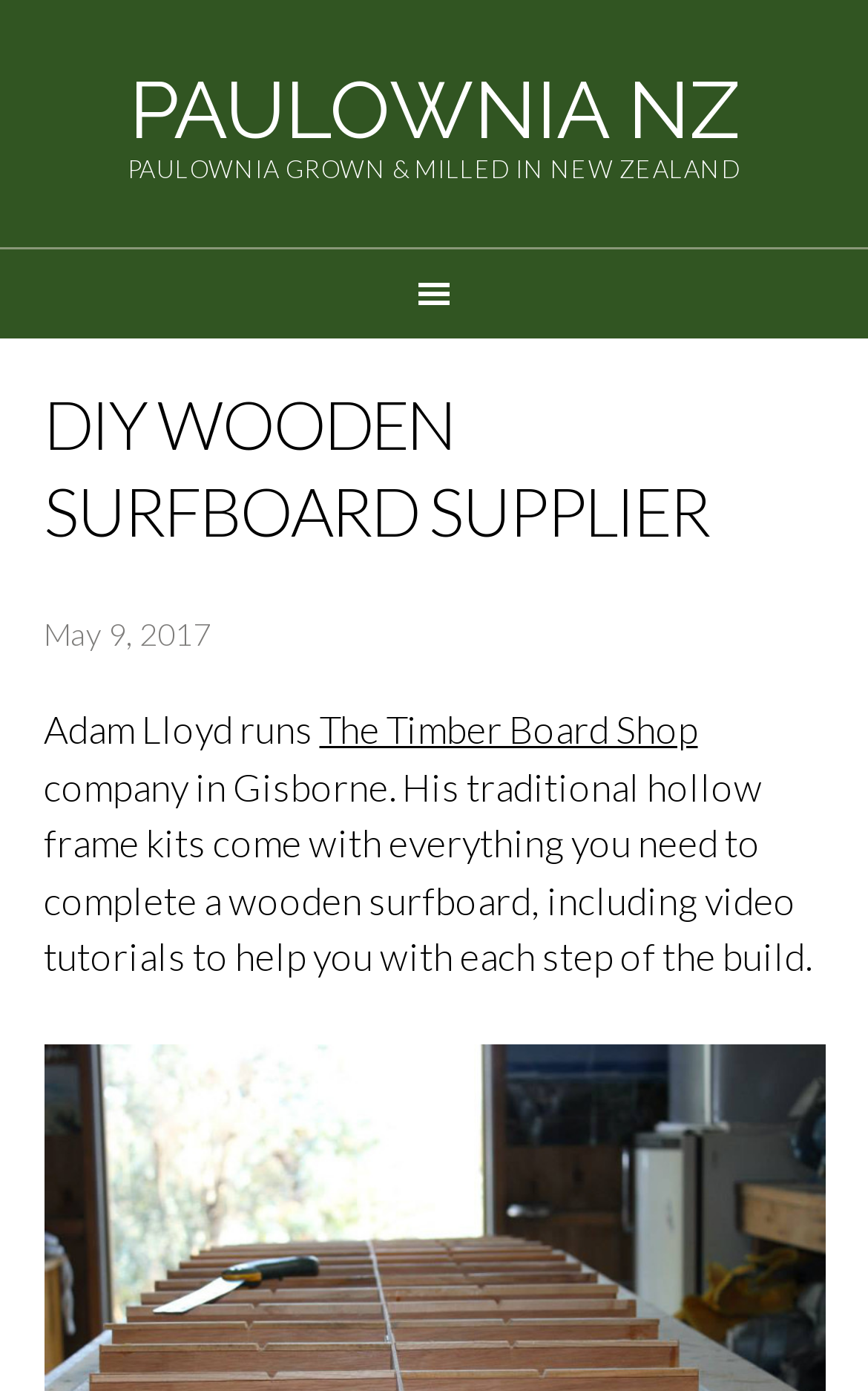Given the element description "PAULOWNIA NZ" in the screenshot, predict the bounding box coordinates of that UI element.

[0.149, 0.056, 0.851, 0.102]